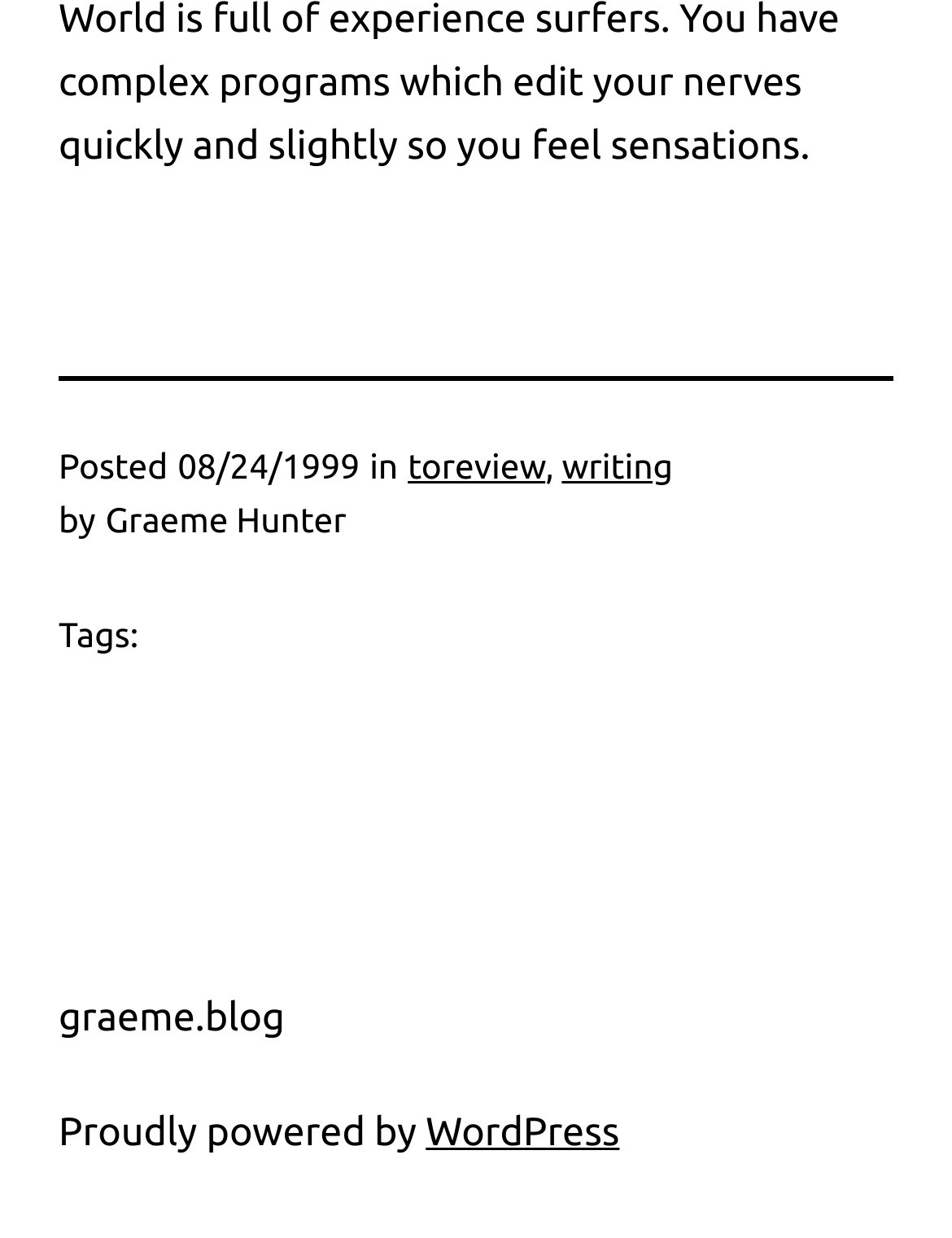Please provide a short answer using a single word or phrase for the question:
What is the category of the post?

toreview, writing